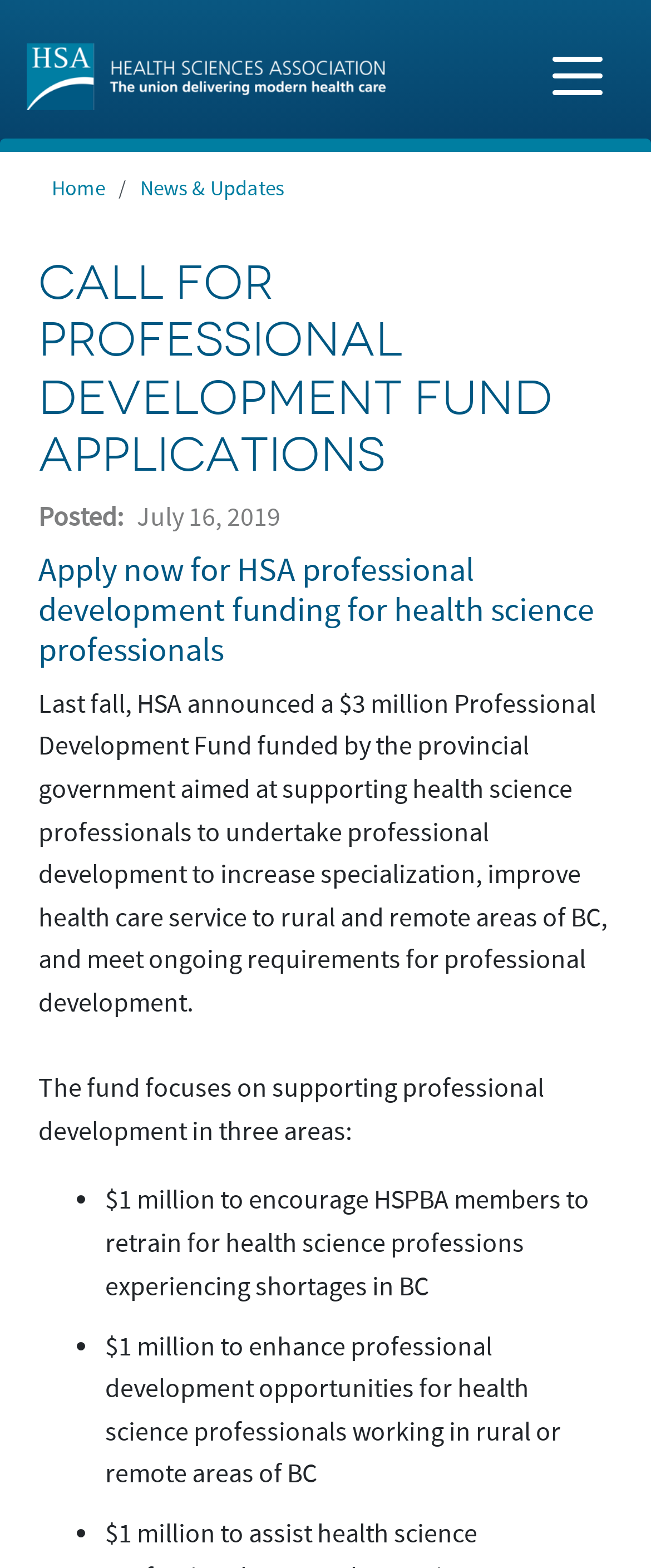How many areas does the Professional Development Fund focus on?
Kindly answer the question with as much detail as you can.

The webpage states that the fund focuses on supporting professional development in three areas, which are: encouraging HSPBA members to retrain for health science professions experiencing shortages in BC, enhancing professional development opportunities for health science professionals working in rural or remote areas of BC, and another area not specified.